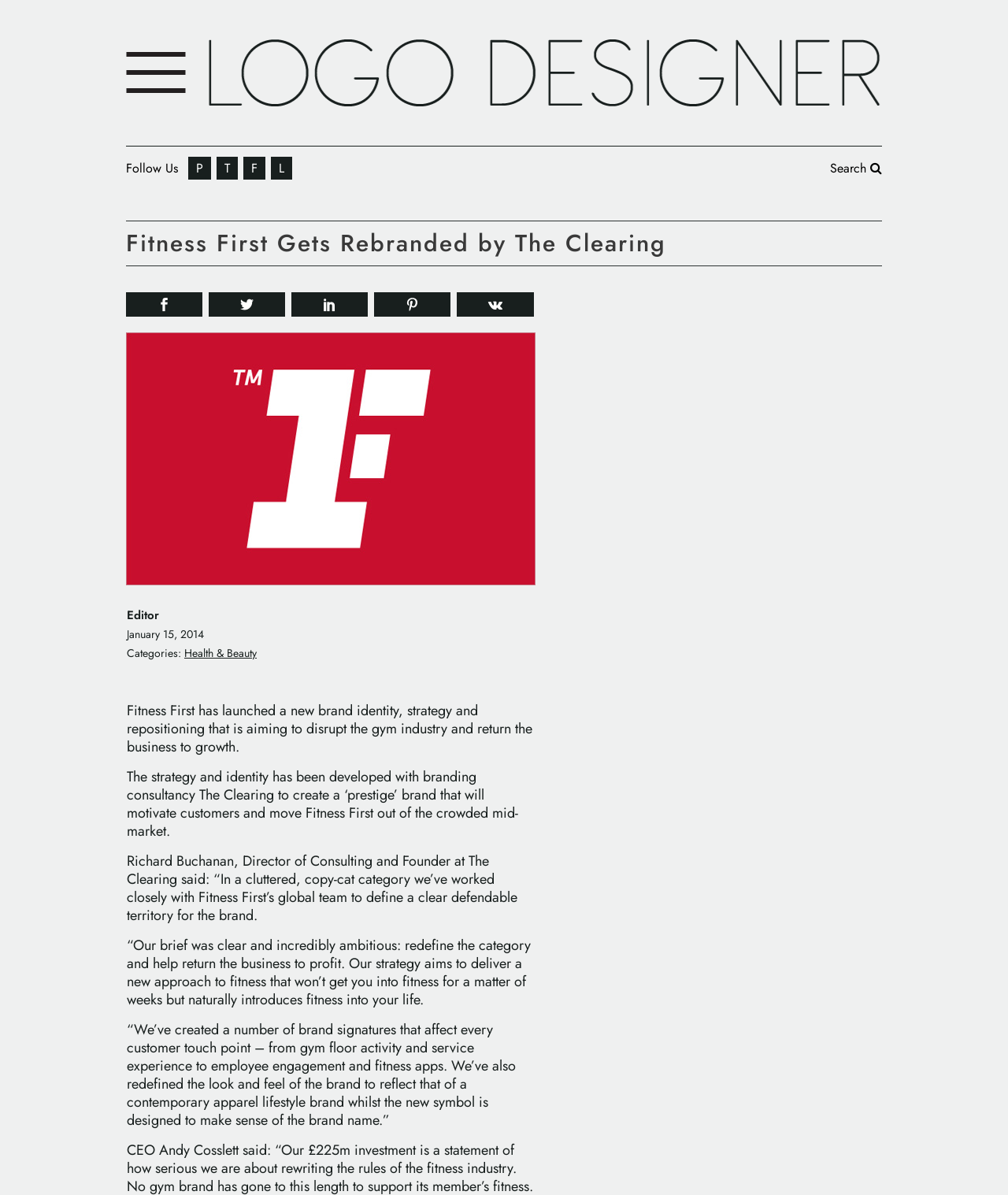Explain in detail what is displayed on the webpage.

The webpage is about Fitness First's rebranding, featuring a new brand identity, strategy, and repositioning aimed at disrupting the gym industry and returning the business to growth. 

At the top left, there is a layout table with a "Follow Us" text, accompanied by four social media links, 'P', 'T', 'F', and 'L', positioned horizontally. Below this, there are four logo images, two of which are larger and more prominent, while the other two are smaller and positioned at the top left and right corners of the page. 

On the top right, there is a search link with a magnifying glass icon. 

The main content of the page is divided into two sections. The first section has a heading "Fitness First Gets Rebranded by The Clearing" and features a series of links, including social media links and a link to the article itself. 

The second section is the main article, which consists of five paragraphs of text. The article discusses Fitness First's new brand identity and strategy, developed in collaboration with The Clearing, a branding consultancy. The text quotes Richard Buchanan, Director of Consulting and Founder at The Clearing, who explains the goals and approach of the rebranding effort. 

On the right side of the page, there is a complementary section with an advertisement iframe.